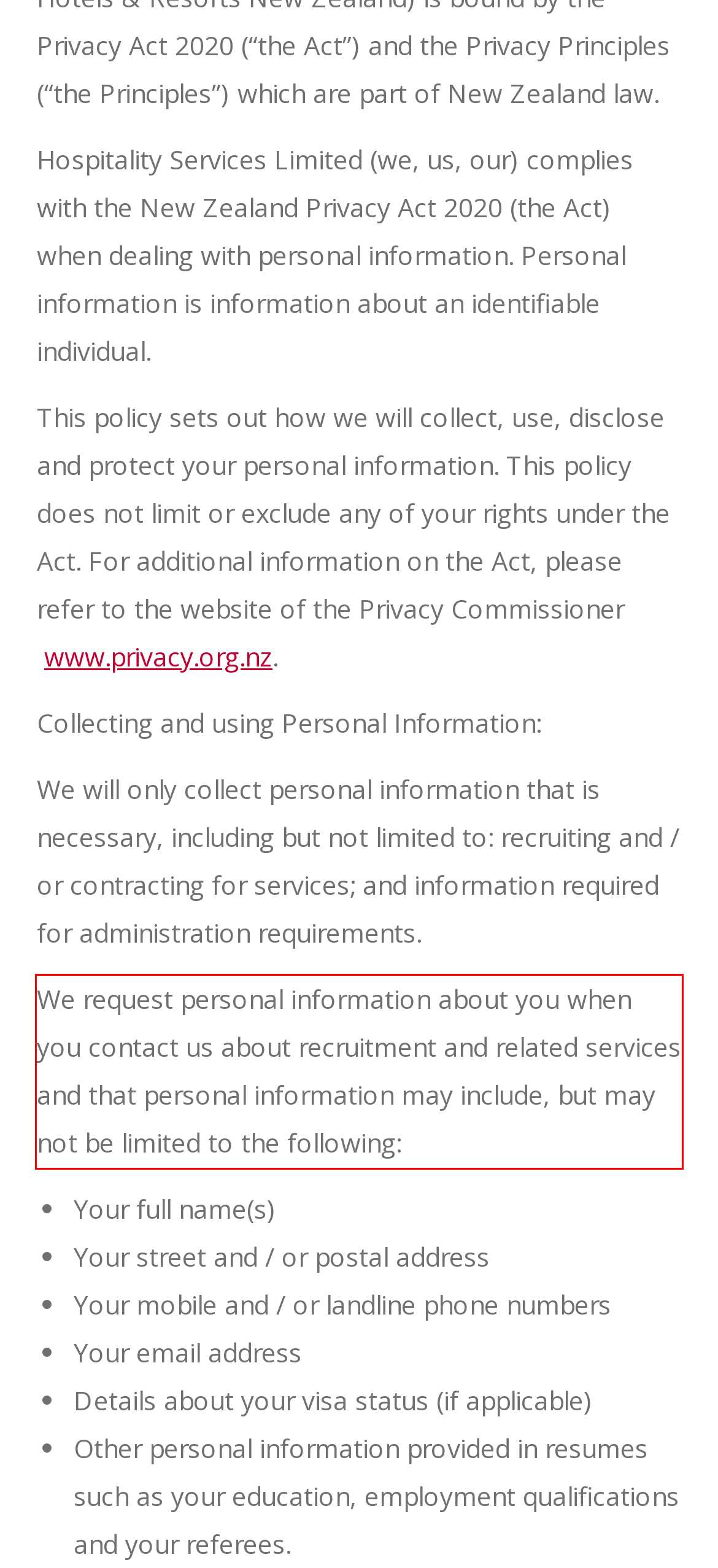Given a webpage screenshot, identify the text inside the red bounding box using OCR and extract it.

We request personal information about you when you contact us about recruitment and related services and that personal information may include, but may not be limited to the following: